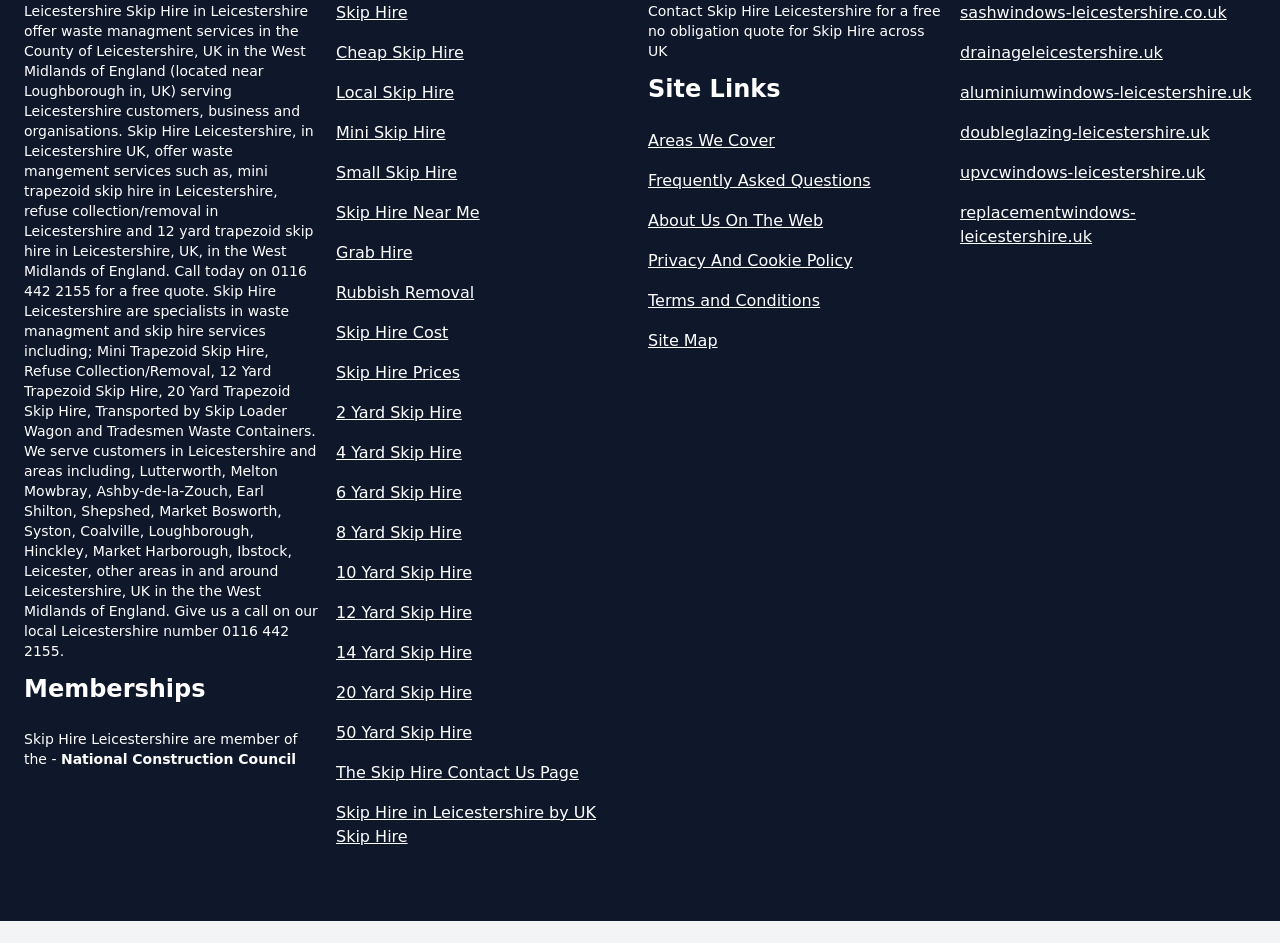Please provide a brief answer to the following inquiry using a single word or phrase:
What is the membership mentioned on the webpage?

National Construction Council